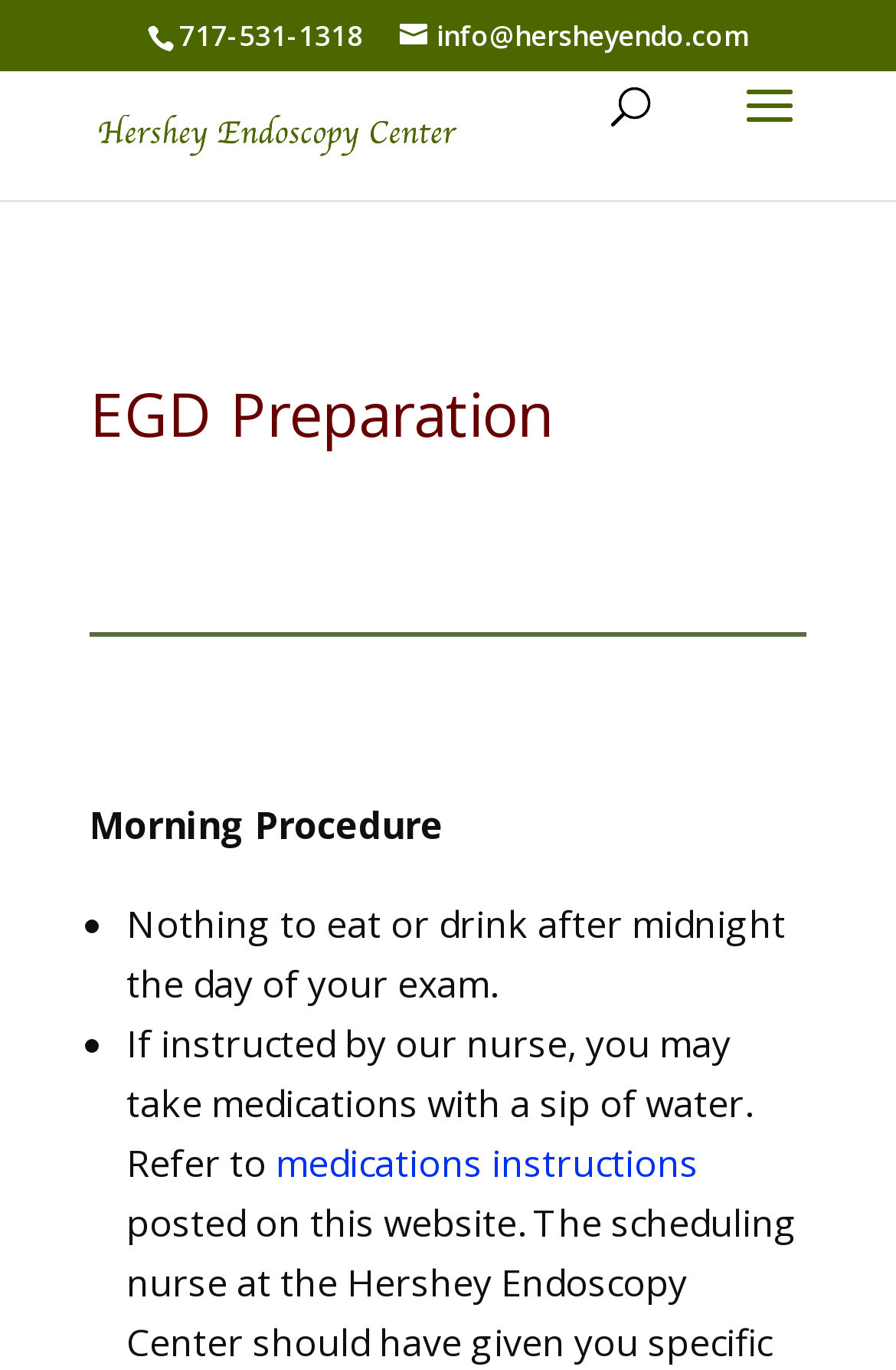Respond with a single word or phrase to the following question: What is the link related to medications?

medications instructions